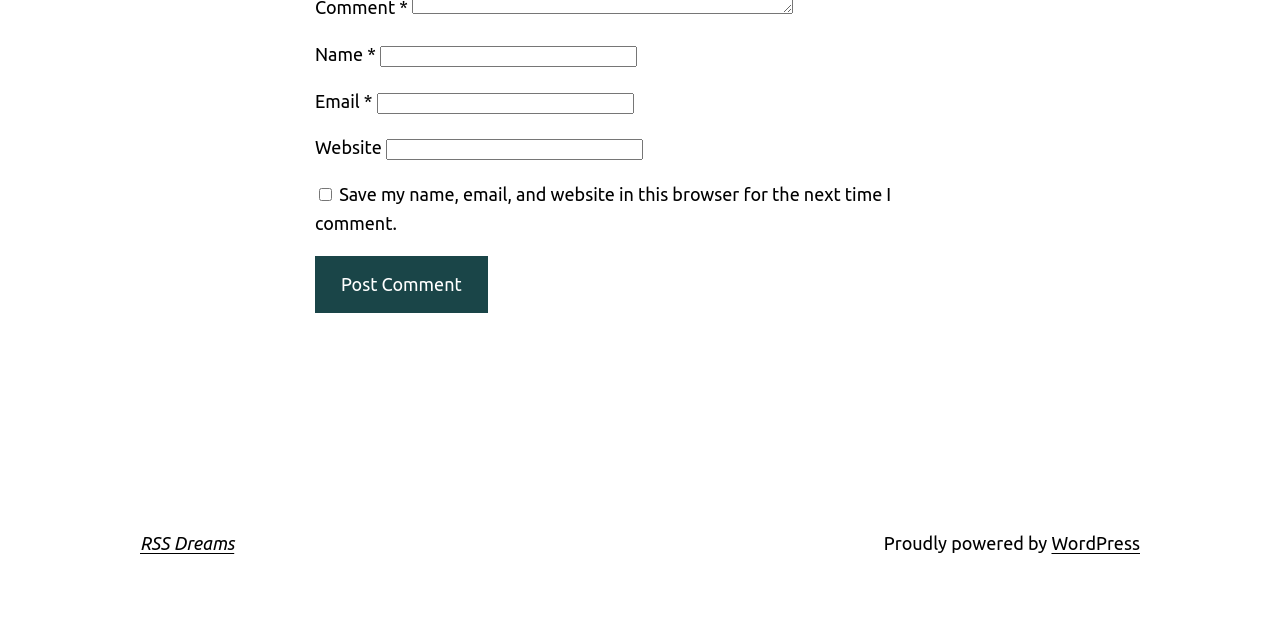Answer the question in one word or a short phrase:
What is the text of the button below the text boxes?

Post Comment